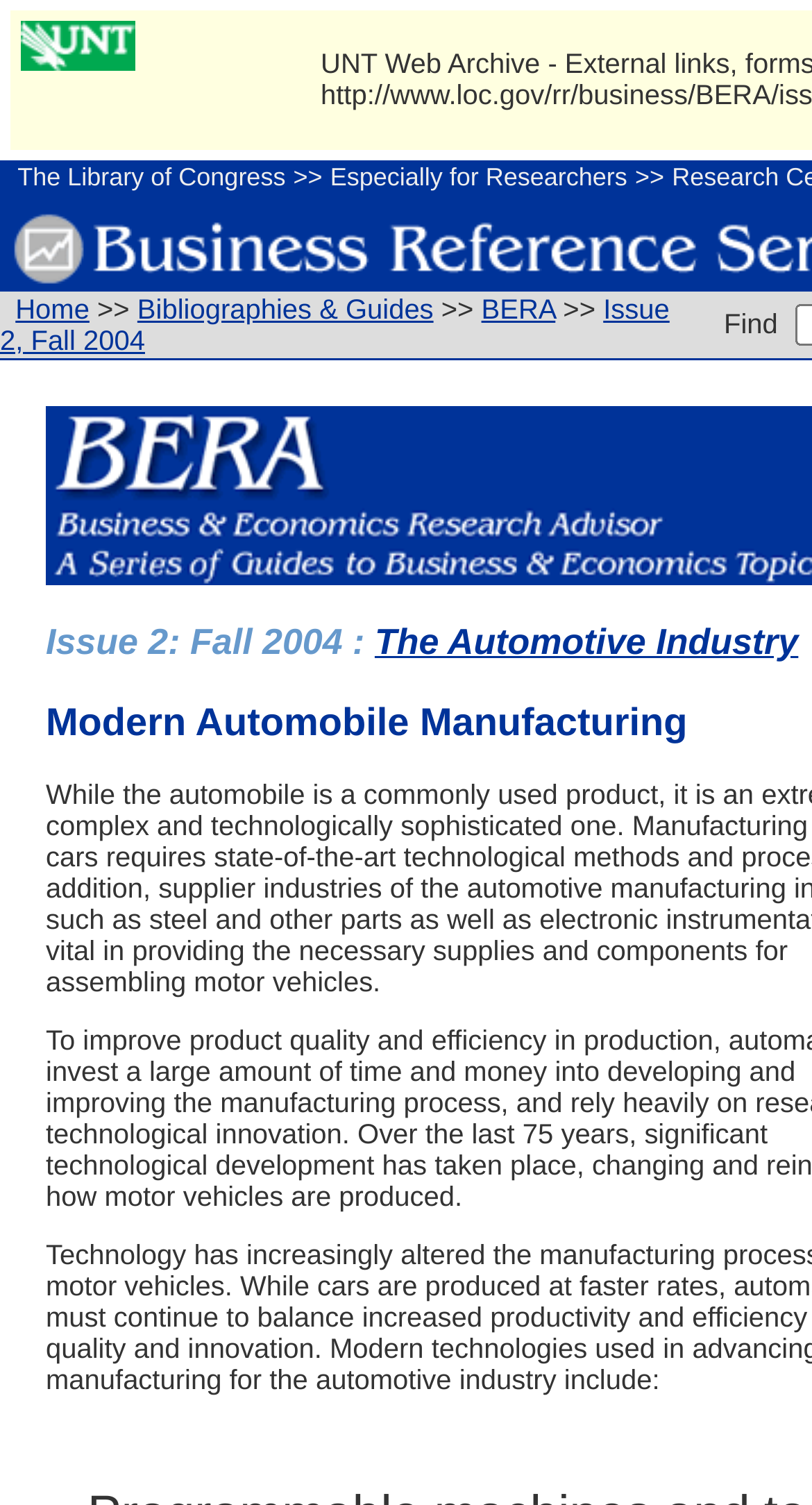Using the information in the image, could you please answer the following question in detail:
What is the issue number of the current BERA publication?

The issue number of the current BERA publication can be found in the title of the webpage, which is 'BERA: Issue 2 Automotive Industry: Automobile Manufacturing'. The issue number is '2'.